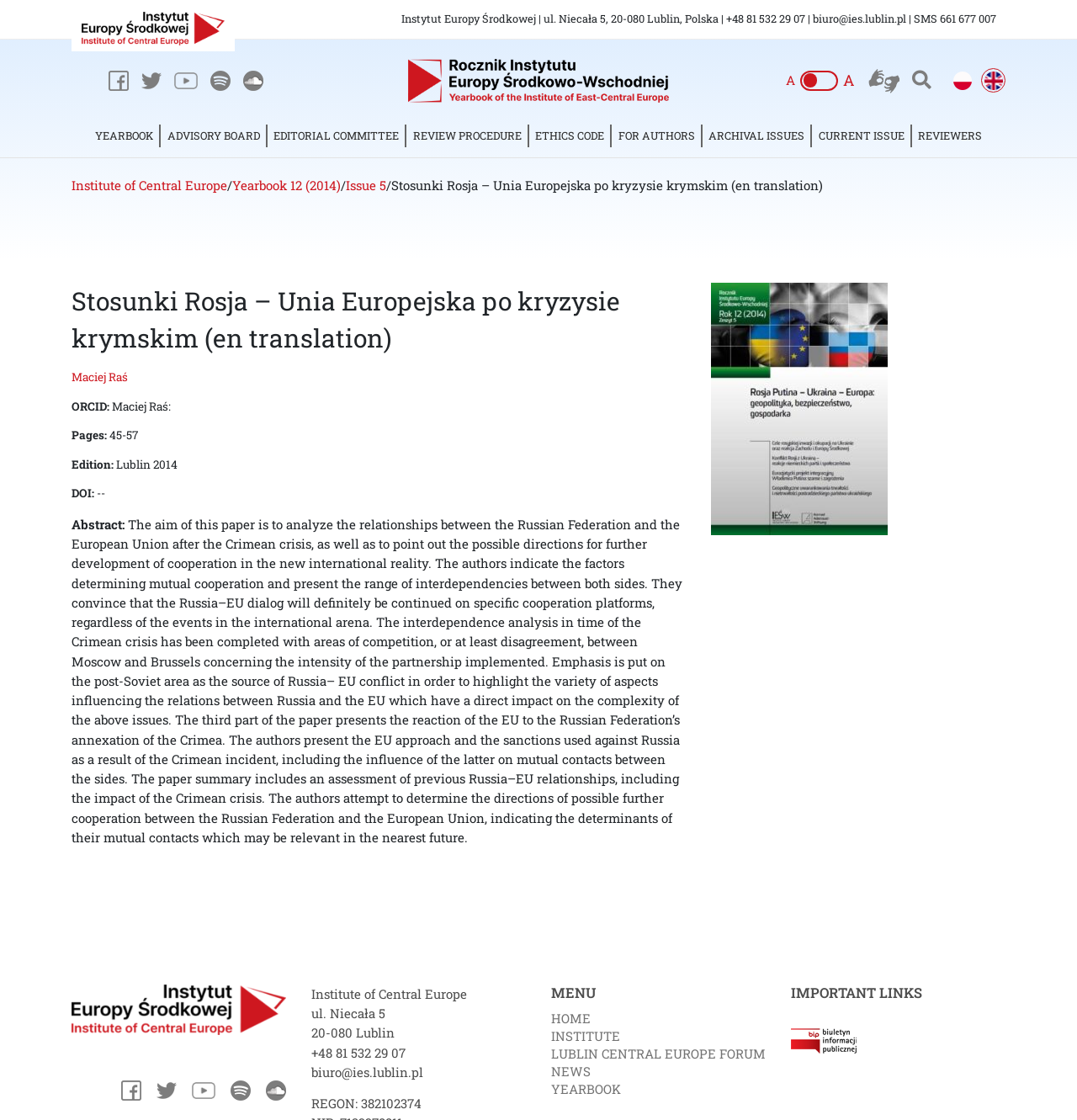Please locate the bounding box coordinates of the element that needs to be clicked to achieve the following instruction: "Read the 'DruidShakespeare' article". The coordinates should be four float numbers between 0 and 1, i.e., [left, top, right, bottom].

None